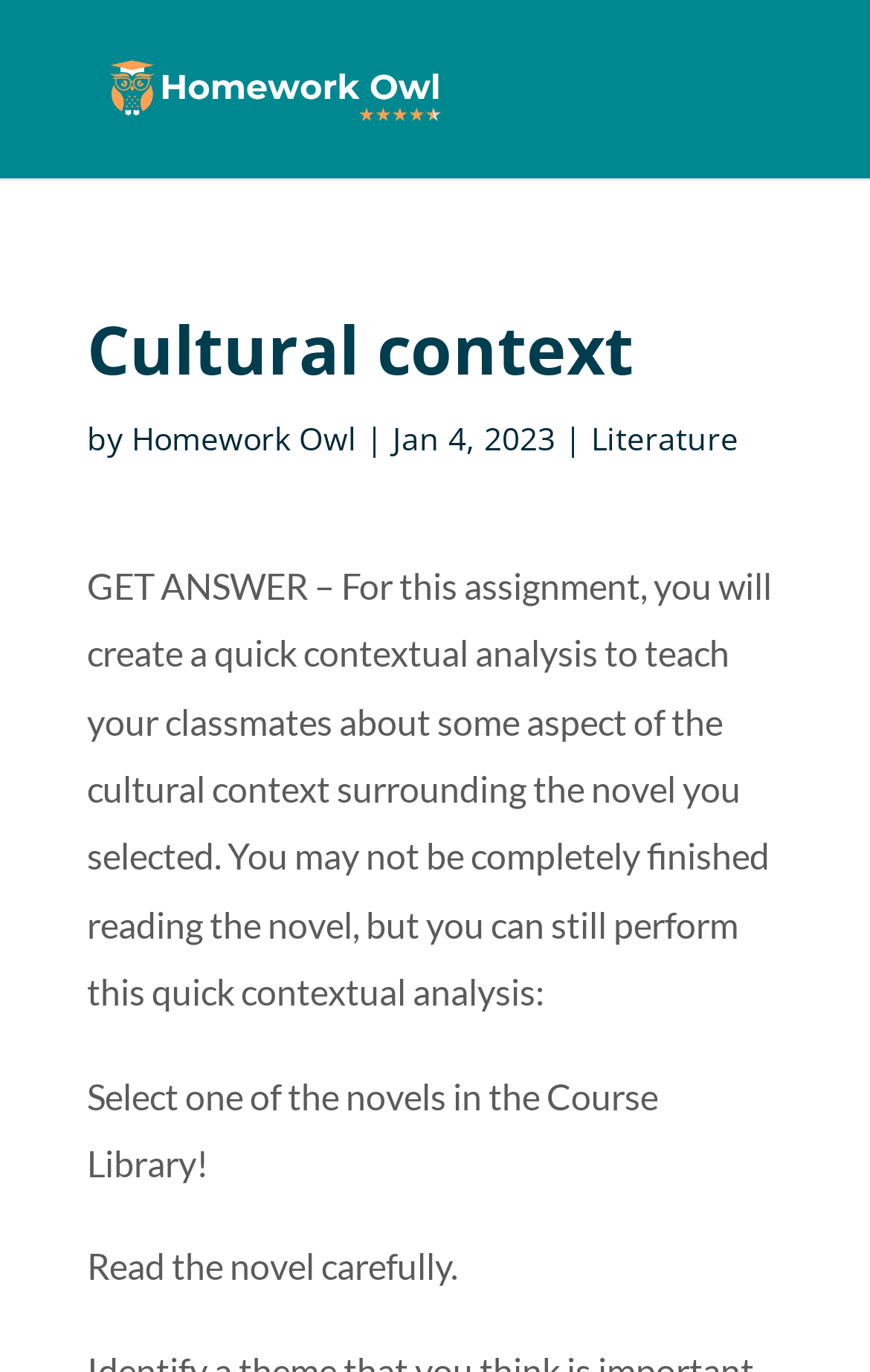Describe all the visual and textual components of the webpage comprehensively.

The webpage is about a homework assignment related to cultural context, specifically for a novel selected from a course library. At the top, there is a logo or icon of "Homework Answers Online" accompanied by a link with the same text. Below the logo, there is a heading that reads "Cultural context". 

To the right of the heading, there is a byline that includes the text "by" followed by a link to "Homework Owl", separated by a vertical bar. The byline also includes the date "Jan 4, 2023". Further to the right, there is a link to "Literature". 

The main content of the page is a paragraph that explains the assignment, which involves creating a quick contextual analysis to teach classmates about some aspect of the cultural context surrounding the selected novel. Below this paragraph, there are two more lines of text that provide instructions for the assignment, including selecting a novel from the course library and reading it carefully.